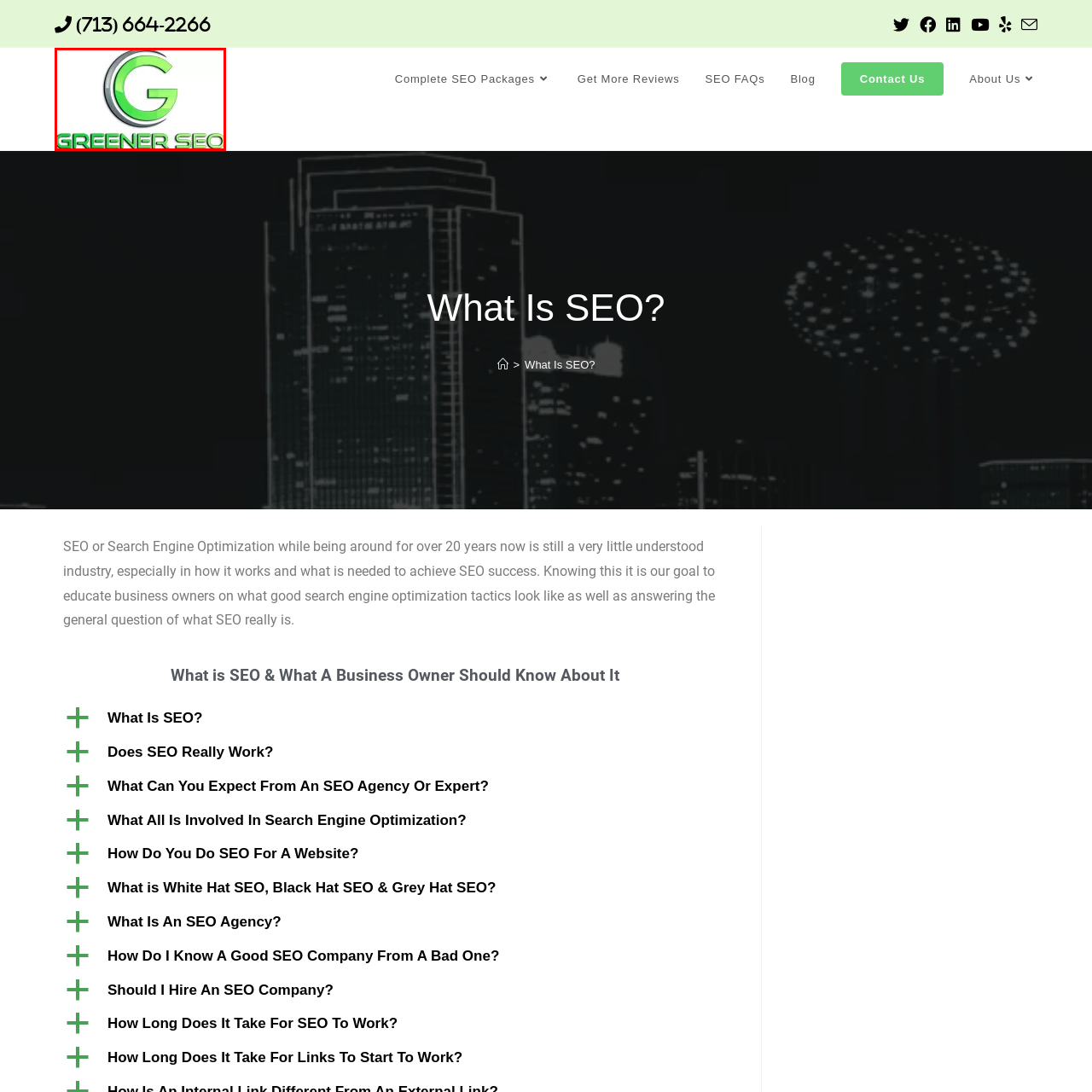What is the shape of the outline surrounding the letter 'G'?
Check the content within the red bounding box and give a brief answer in one word or a short phrase.

Circular